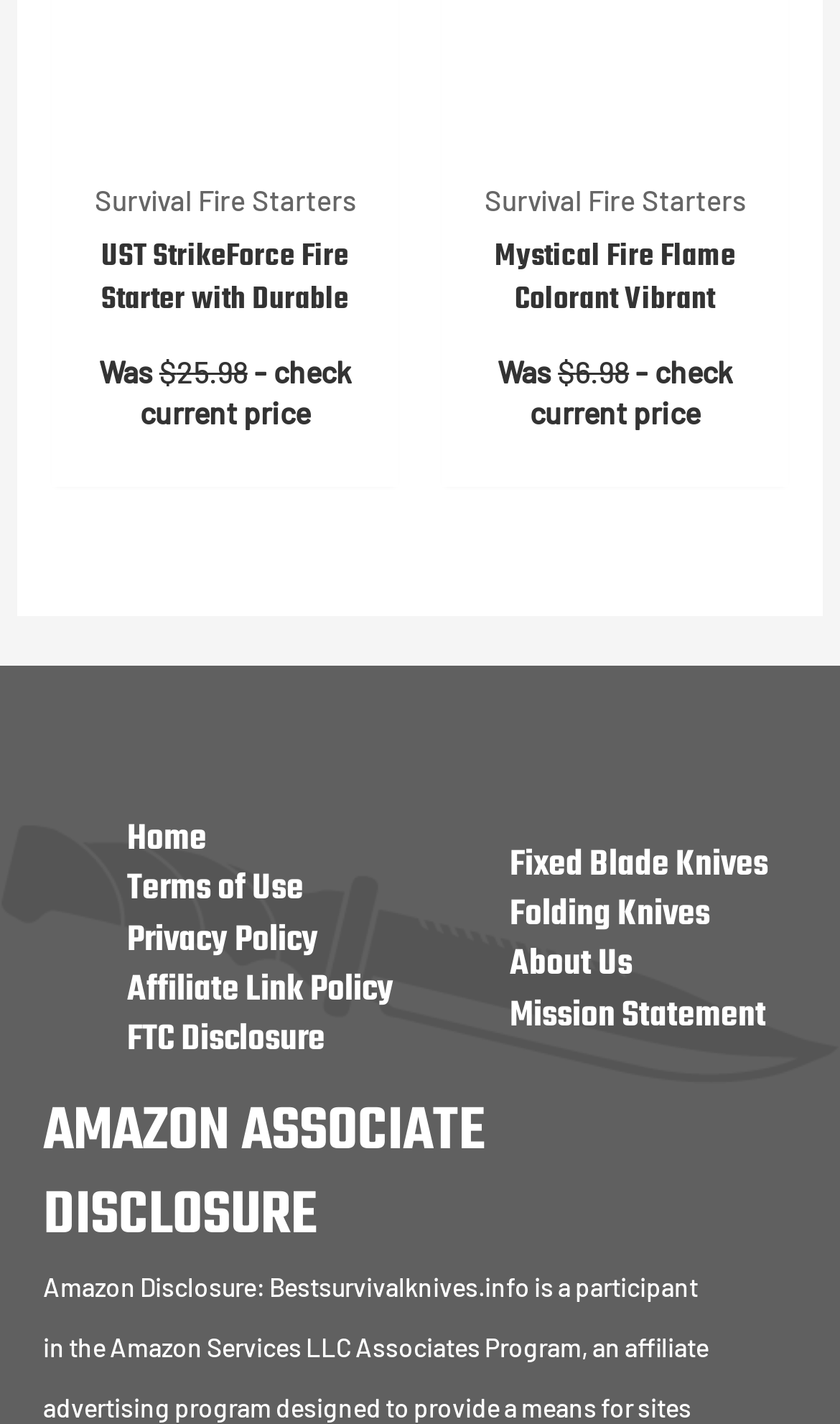Determine the coordinates of the bounding box that should be clicked to complete the instruction: "Check current price of Mystical Fire Flame Colorant". The coordinates should be represented by four float numbers between 0 and 1: [left, top, right, bottom].

[0.631, 0.249, 0.872, 0.302]